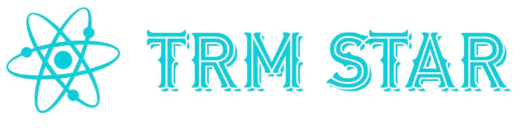Respond with a single word or short phrase to the following question: 
What symbol is featured in the logo?

Atom symbol